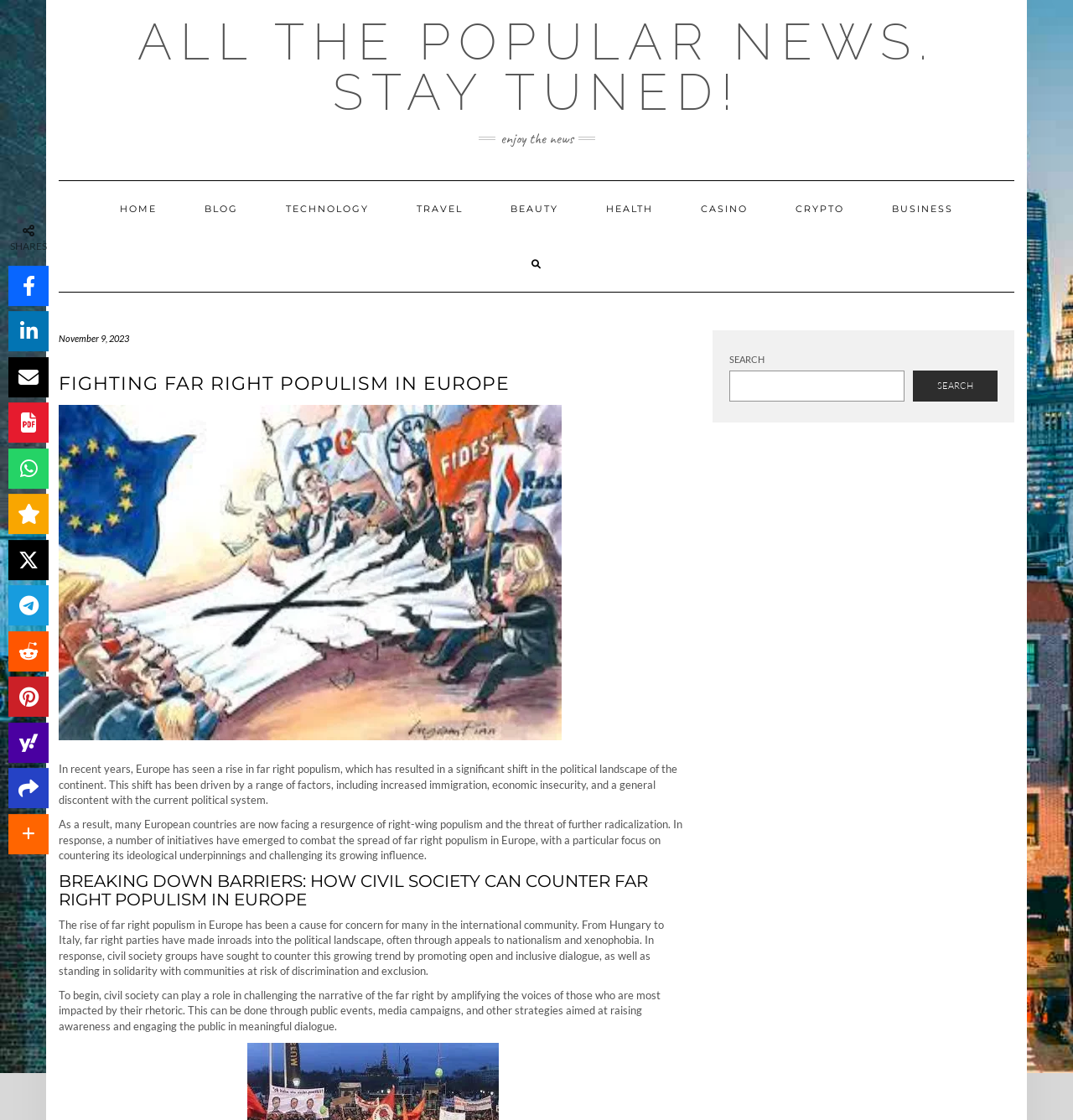Identify the bounding box coordinates of the clickable section necessary to follow the following instruction: "Click on the 'HOME' link". The coordinates should be presented as four float numbers from 0 to 1, i.e., [left, top, right, bottom].

[0.091, 0.162, 0.167, 0.211]